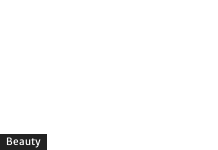Offer a detailed narrative of the image's content.

The image highlights "Nail Designs 2022," showcasing a collection of beautiful and creative nail art that captures the latest trends in beauty for the year. Accompanying the image is a heading that likely emphasizes the article's focus on "Top 10 Luxury Nail Art Designs of 2024." Situated beneath the image is a link to the section categorized under "Beauty," indicating that this content is tailored for readers interested in enhancing their personal style through fashionable nail designs. This visually engaging segment encourages readers to explore intricate nail art, celebrating creativity and elegance in nail design.